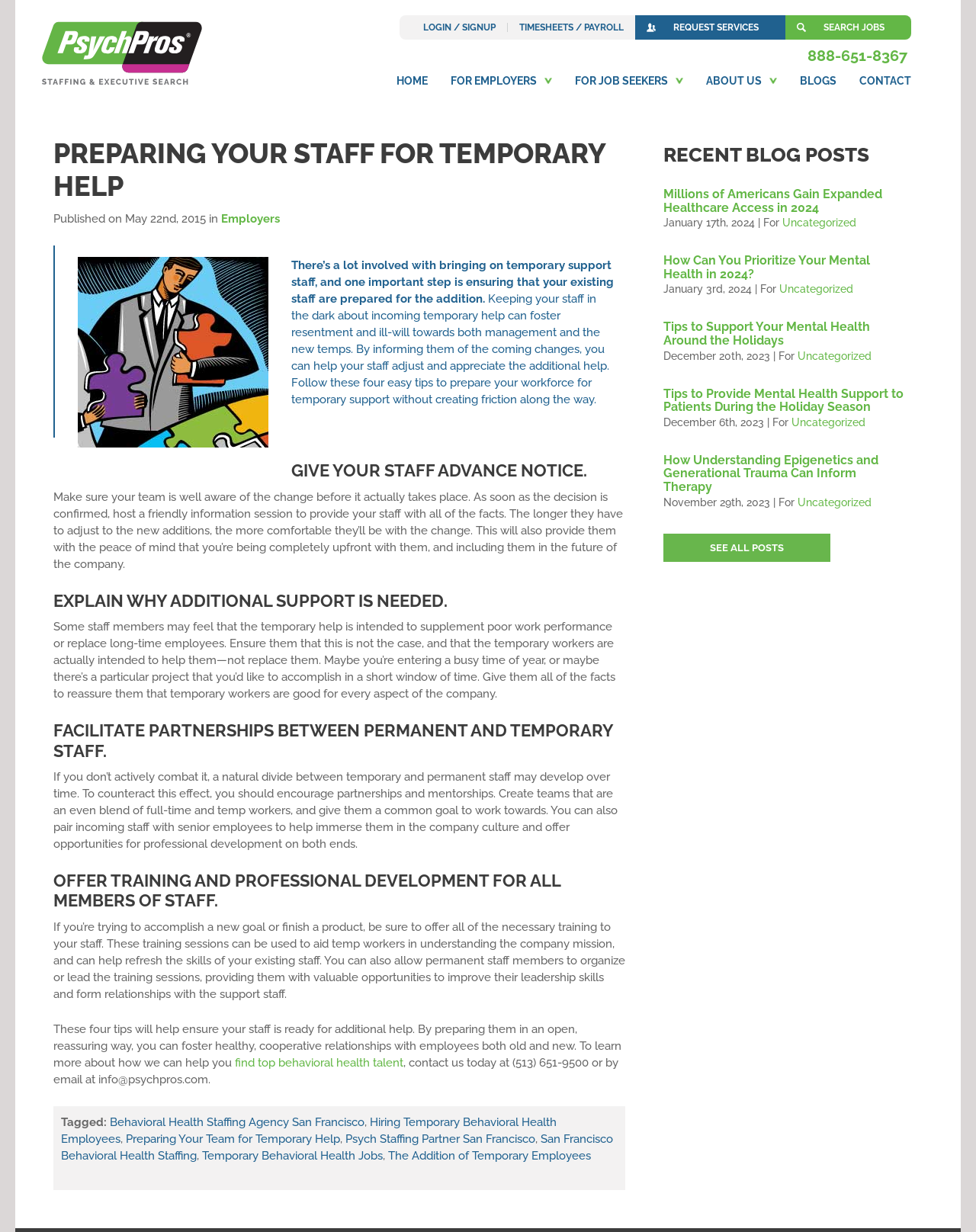Can you find and provide the title of the webpage?

PREPARING YOUR STAFF FOR TEMPORARY HELP